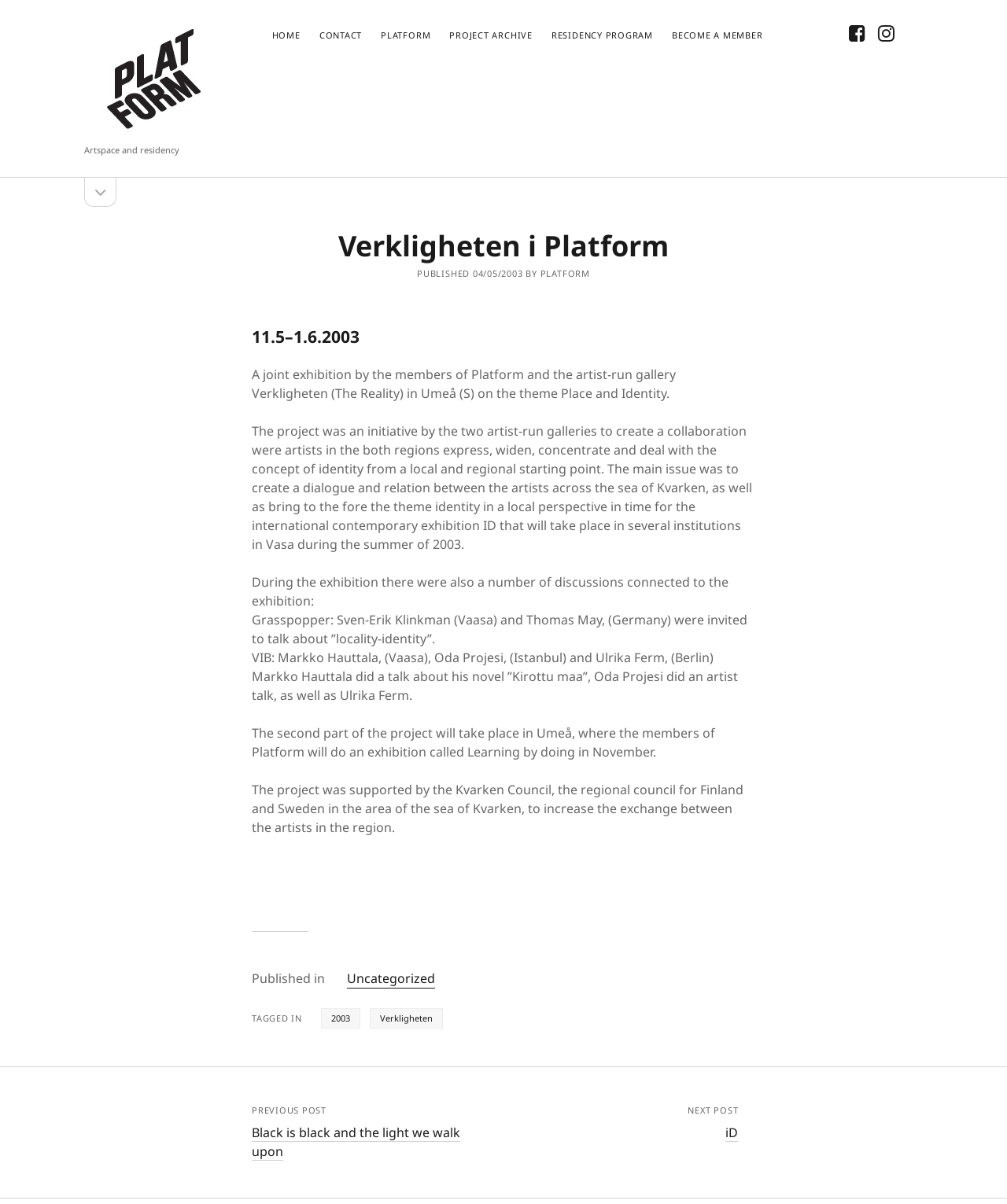Find and specify the bounding box coordinates that correspond to the clickable region for the instruction: "Go to PLATFORM".

[0.378, 0.024, 0.428, 0.035]